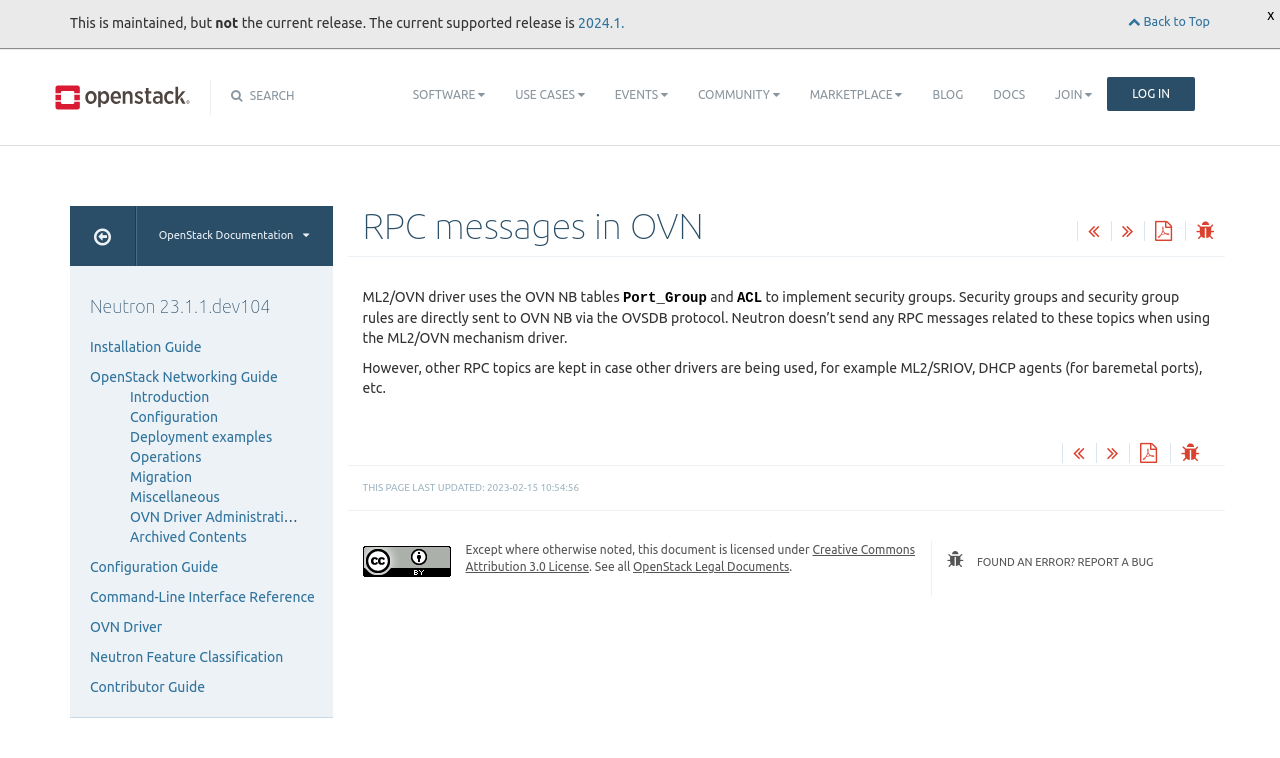Create an elaborate caption that covers all aspects of the webpage.

The webpage is a documentation page for RPC messages in OVN, specifically for Neutron 23.1.1.dev104. At the top, there is a search bar and a navigation menu with links to various sections, including Software, Use Cases, Events, Community, Marketplace, Blog, Docs, and Join/Log In.

Below the navigation menu, there is a heading that reads "RPC messages in OVN" and a brief description of how the ML2/OVN driver uses OVN NB tables, Port_Group, and ACL to implement security groups. The text explains that Neutron doesn't send RPC messages related to security groups when using the ML2/OVN mechanism driver, but other RPC topics are kept for other drivers.

On the right side of the page, there are social media links and a button to report an error. At the bottom of the page, there is a section with links to OpenStack legal documents and a Creative Commons Attribution 3.0 License.

On the left side of the page, there is a table of contents with links to various sections, including Installation Guide, OpenStack Networking Guide, Introduction, Configuration, Deployment examples, Operations, Migration, Miscellaneous, OVN Driver Administration Guide, Archived Contents, Configuration Guide, Command-Line Interface Reference, OVN Driver, Neutron Feature Classification, and Contributor Guide.

There is also a button to go back to the top of the page and a link to the current release, Neutron 23.1.1.dev104. The page has a last updated timestamp of 2023-02-15 10:54:56.